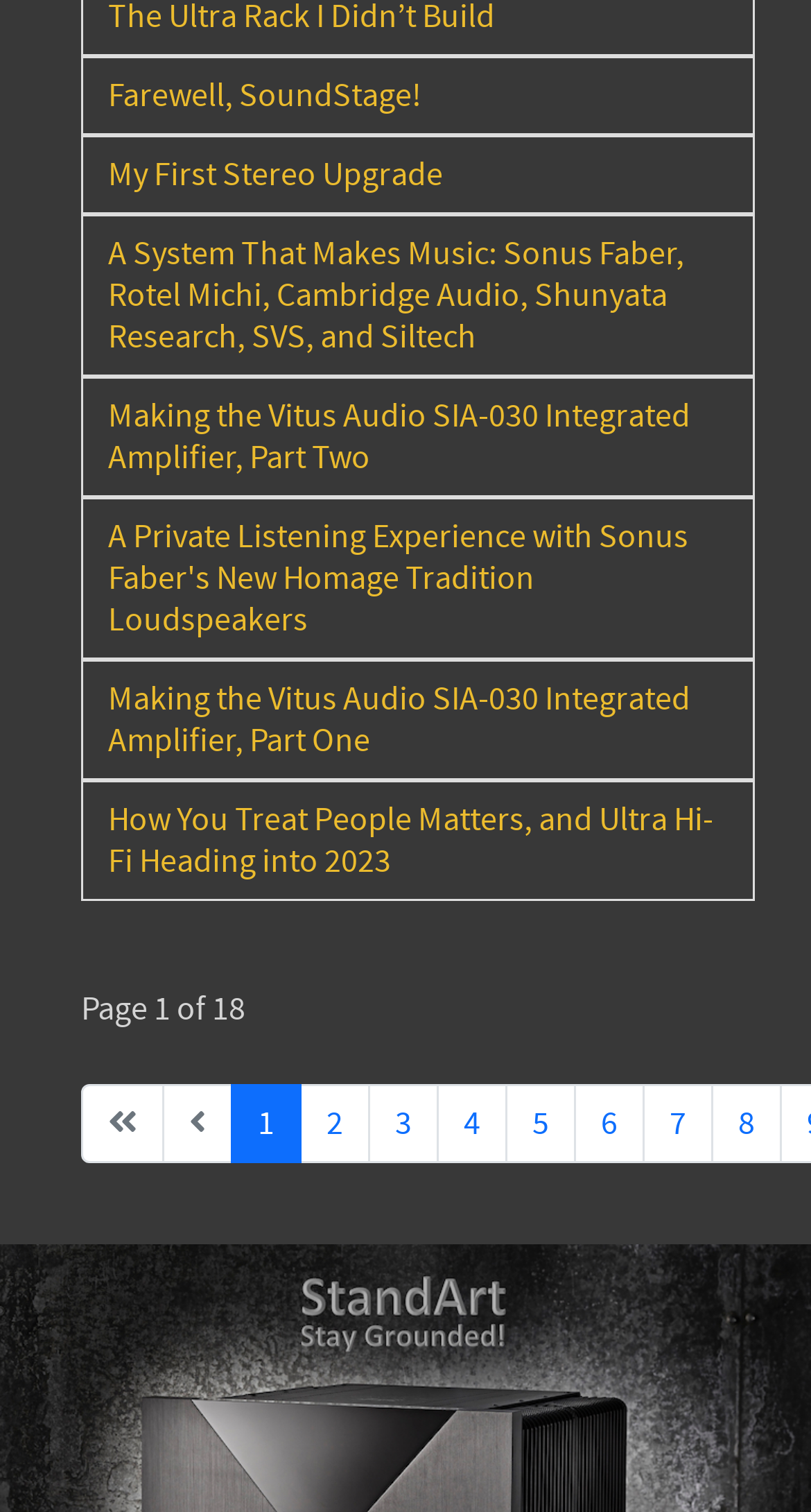What is the current page number?
Can you offer a detailed and complete answer to this question?

I looked at the StaticText element with the text 'Page 1 of 18', which indicates that the current page number is 1.